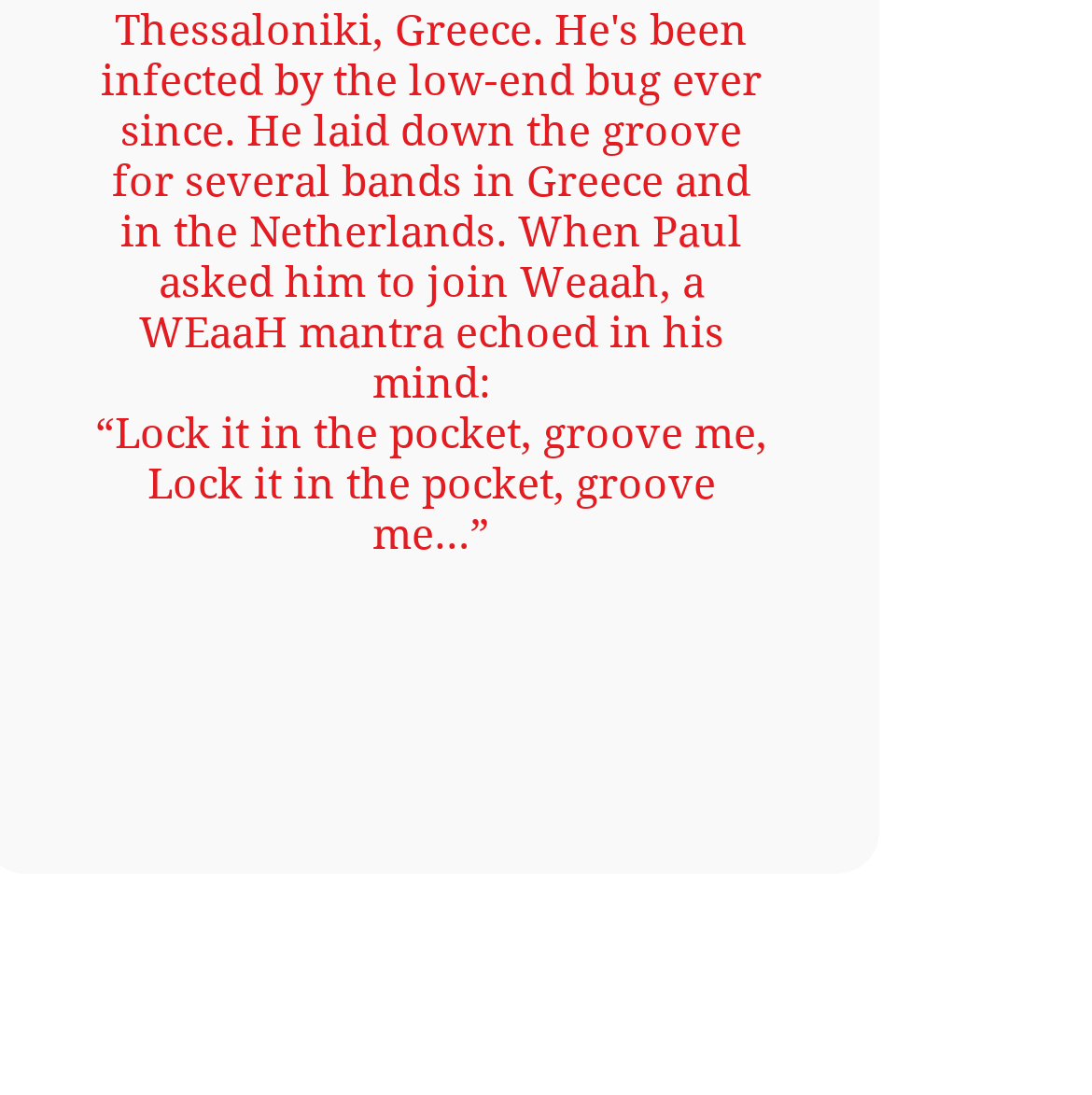Provide a single word or phrase to answer the given question: 
How many social media icons are there?

4